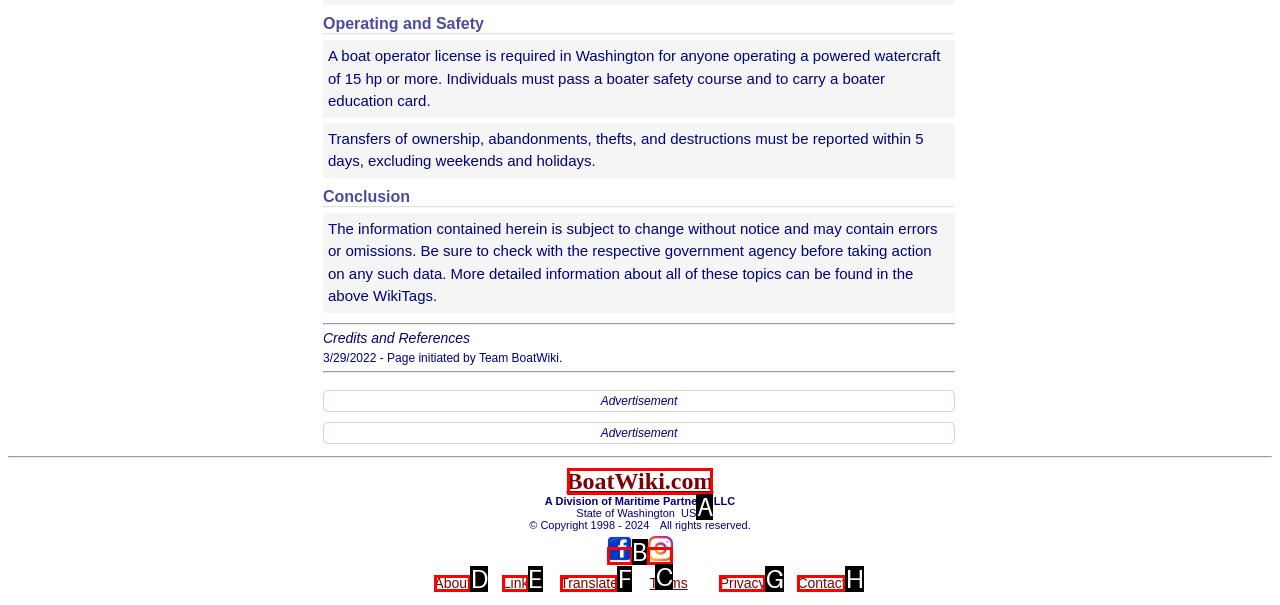Identify which HTML element to click to fulfill the following task: Visit 'BoatWiki.com'. Provide your response using the letter of the correct choice.

A